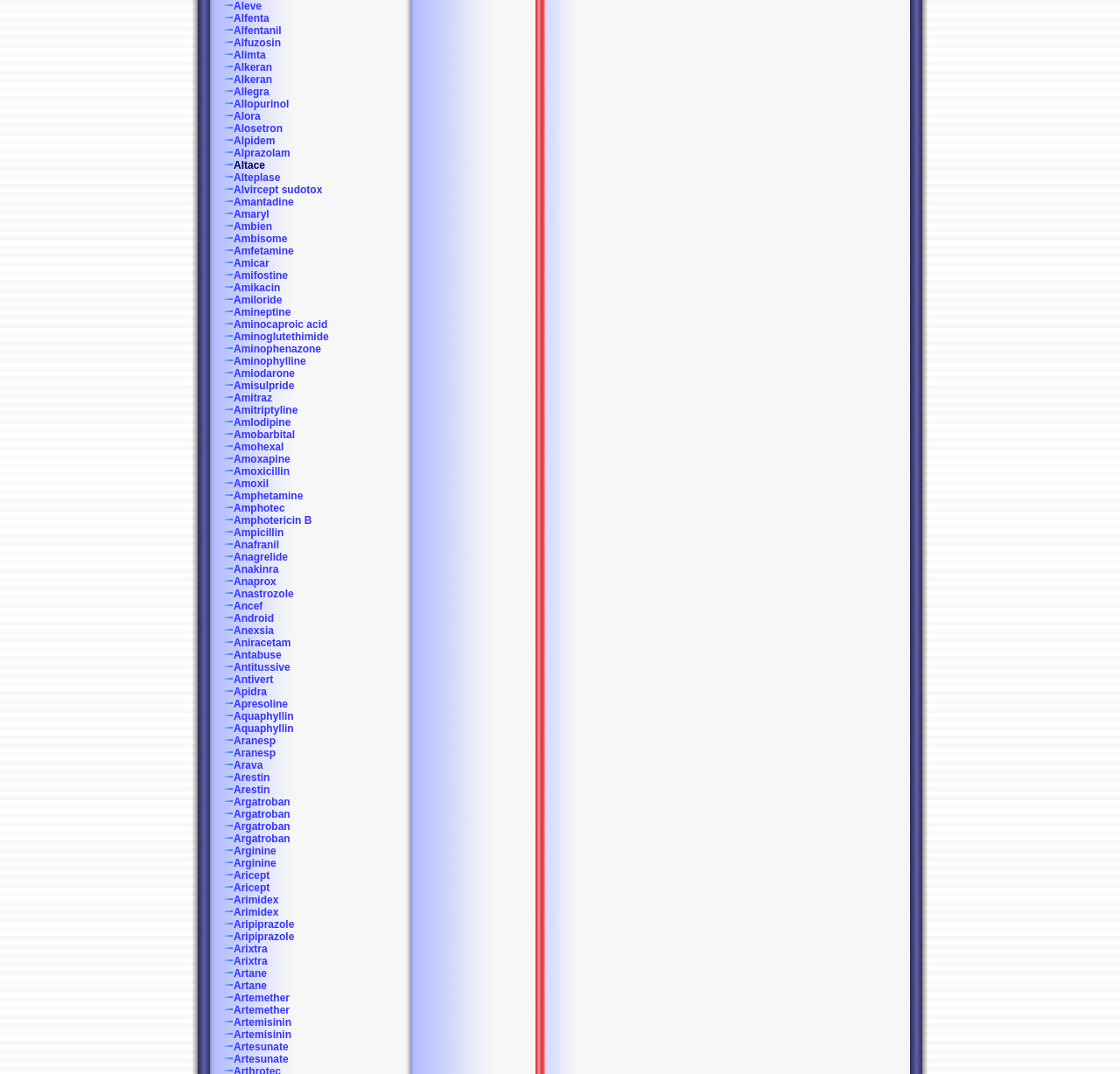Please indicate the bounding box coordinates of the element's region to be clicked to achieve the instruction: "Click on Alprazolam". Provide the coordinates as four float numbers between 0 and 1, i.e., [left, top, right, bottom].

[0.19, 0.137, 0.259, 0.148]